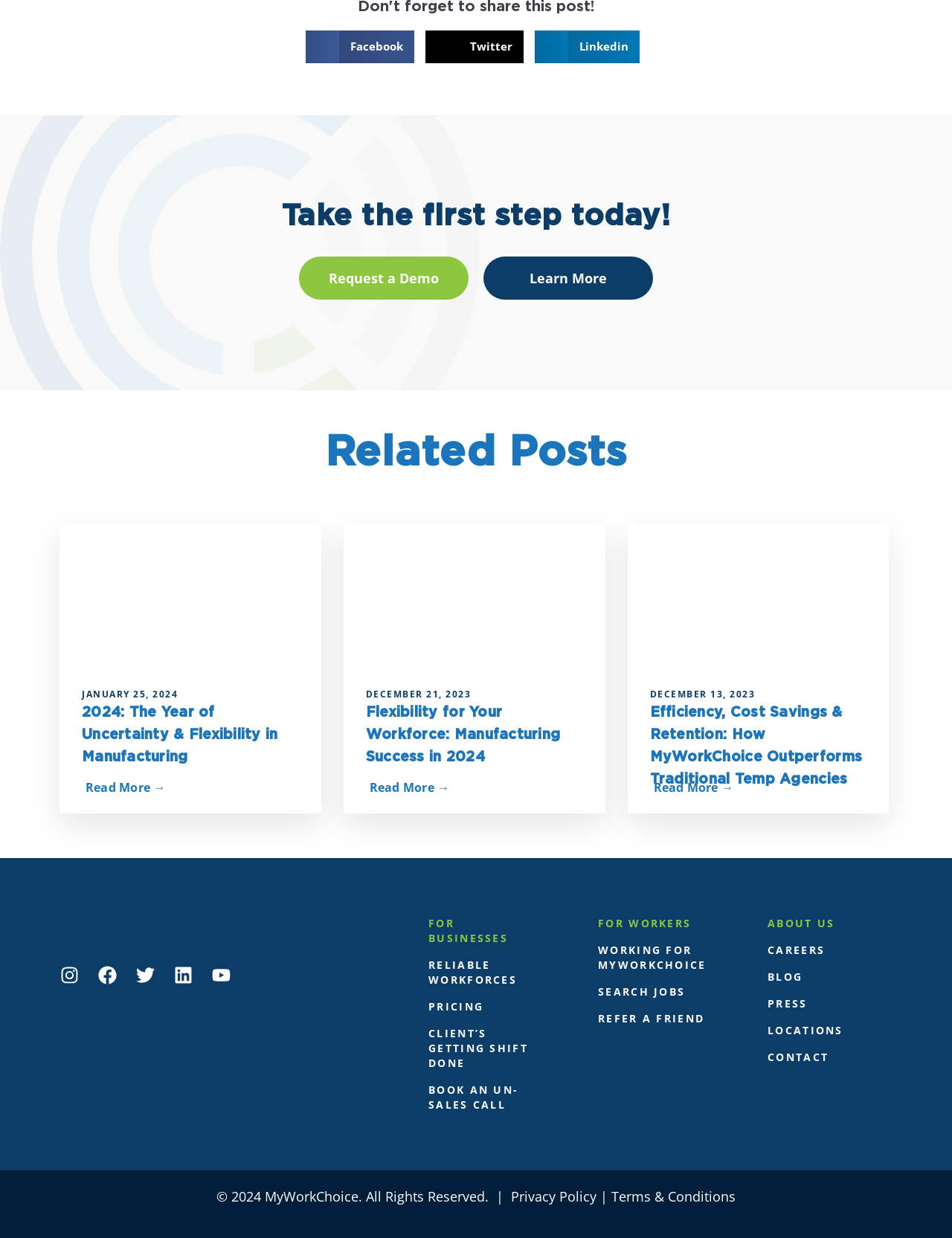What is the title of the first related post?
Analyze the screenshot and provide a detailed answer to the question.

I looked at the related posts section and found the first post, which has a heading that says '2024: The Year of Uncertainty & Flexibility in Manufacturing'. This post also has a link to read more and a date of January 25, 2024.